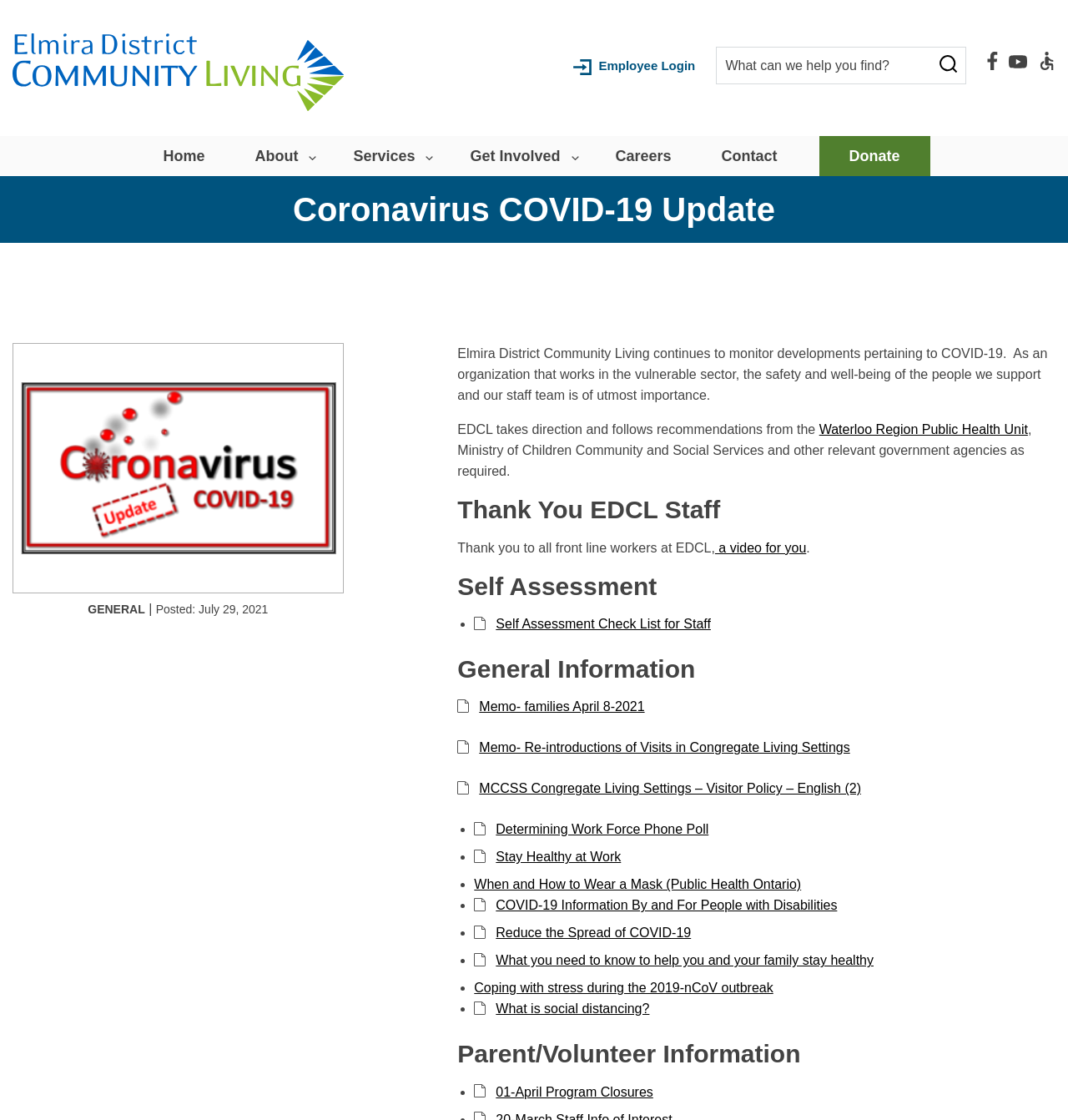Using the details in the image, give a detailed response to the question below:
What is the date of the posted update?

The date of the posted update can be found in the 'Coronavirus COVID-19 Update' section, where it is written as 'Posted: July 29, 2021'.